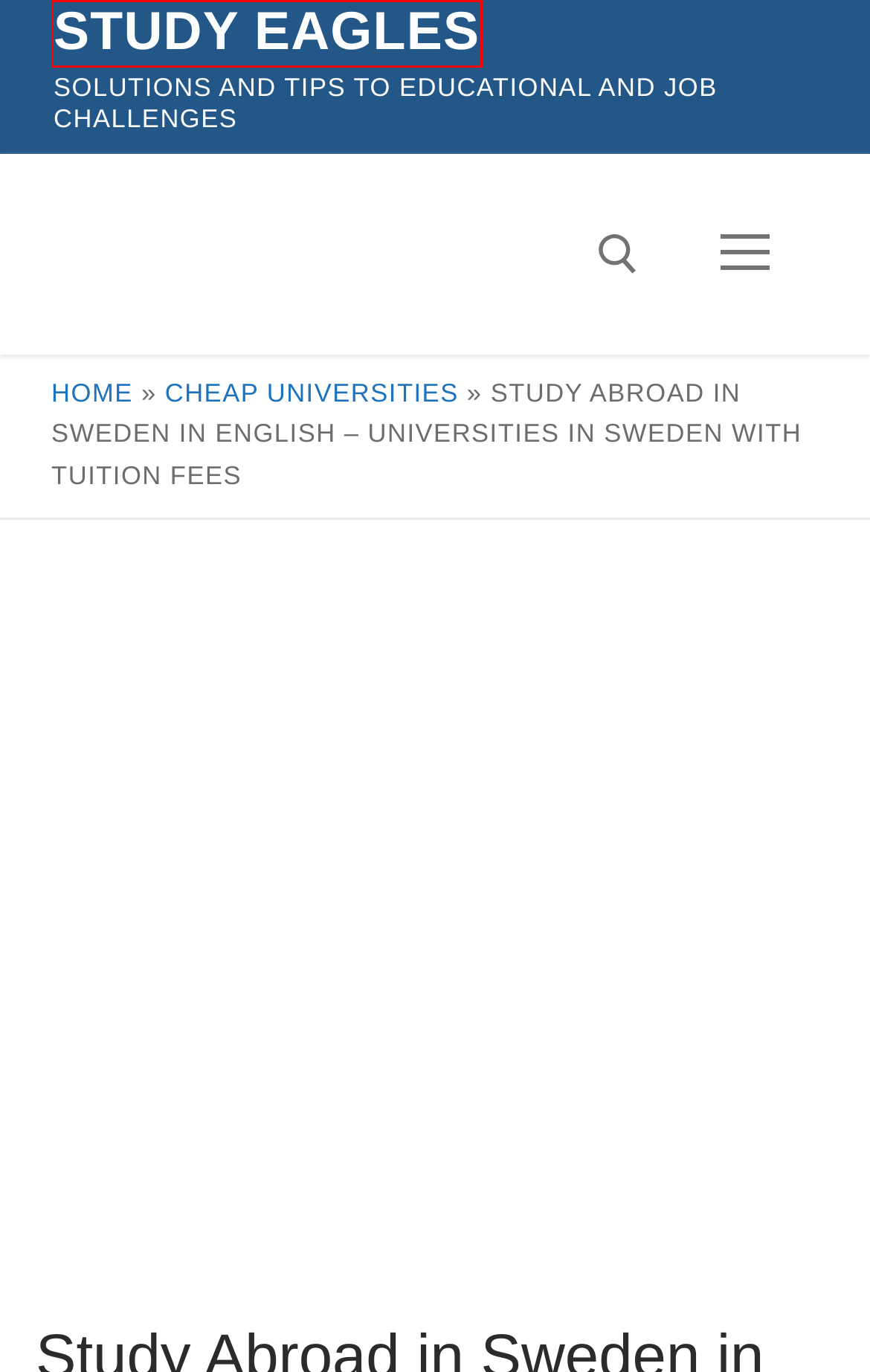Assess the screenshot of a webpage with a red bounding box and determine which webpage description most accurately matches the new page after clicking the element within the red box. Here are the options:
A. Study Abroad in Hong Kong - Cheap Universities in Hong Kong for International Students
B. Study Eagles
C. Student Visa Requirements for Visa Application to Study Abroad - Study Eagles
D. Revolutionizing Real Estate - Opportunities in a Digital Age
E. How to Study Abroad for Free or at a Cheaper Rate - Study Eagles
F. Study in Germany in English; Direct Links to German Universities' Websites - Study Eagles
G. Cheap Universities - Study Eagles
H. Start - Högskolan i Skövde

B